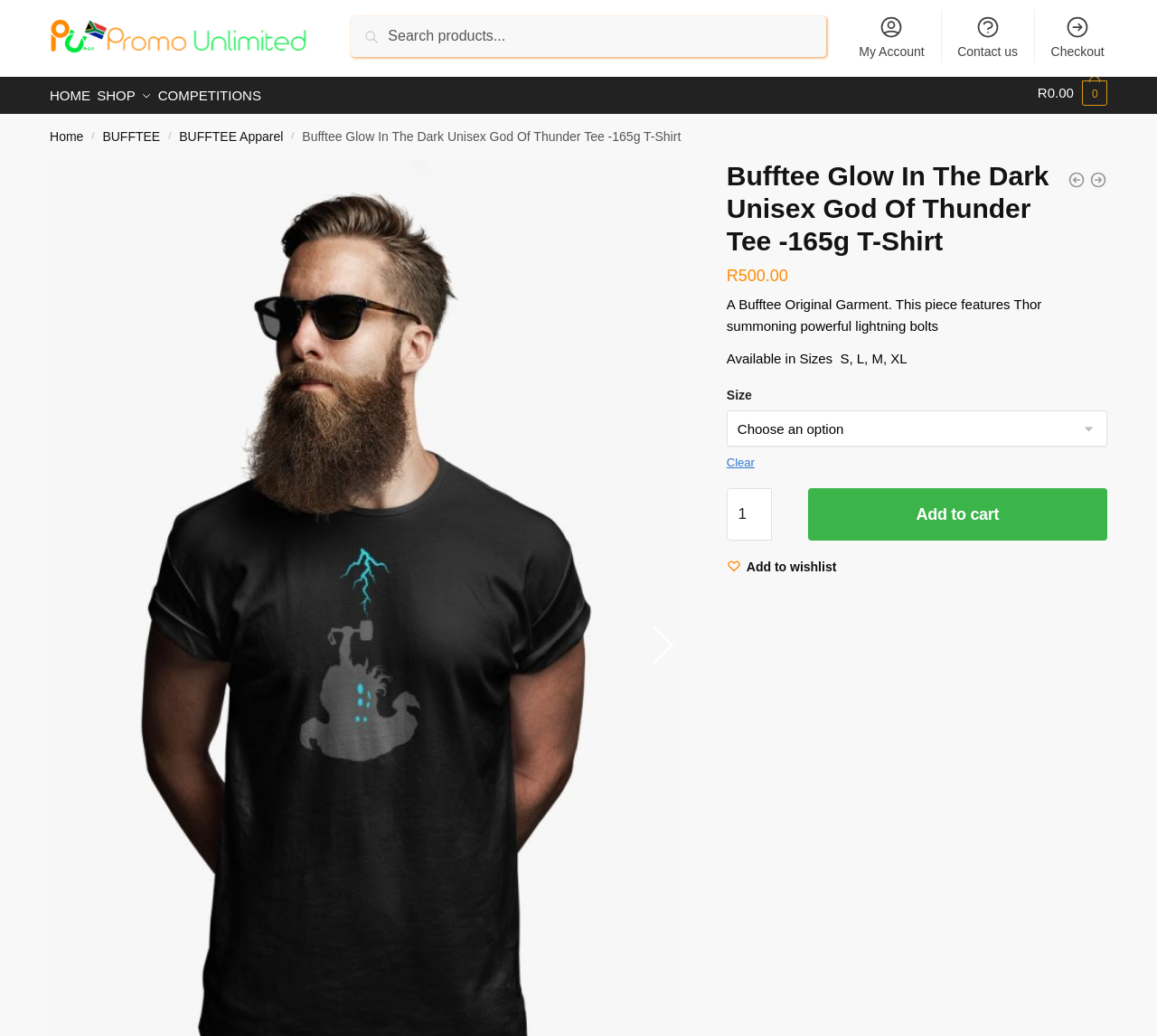Identify the bounding box coordinates of the element that should be clicked to fulfill this task: "Add to cart". The coordinates should be provided as four float numbers between 0 and 1, i.e., [left, top, right, bottom].

[0.698, 0.465, 0.957, 0.515]